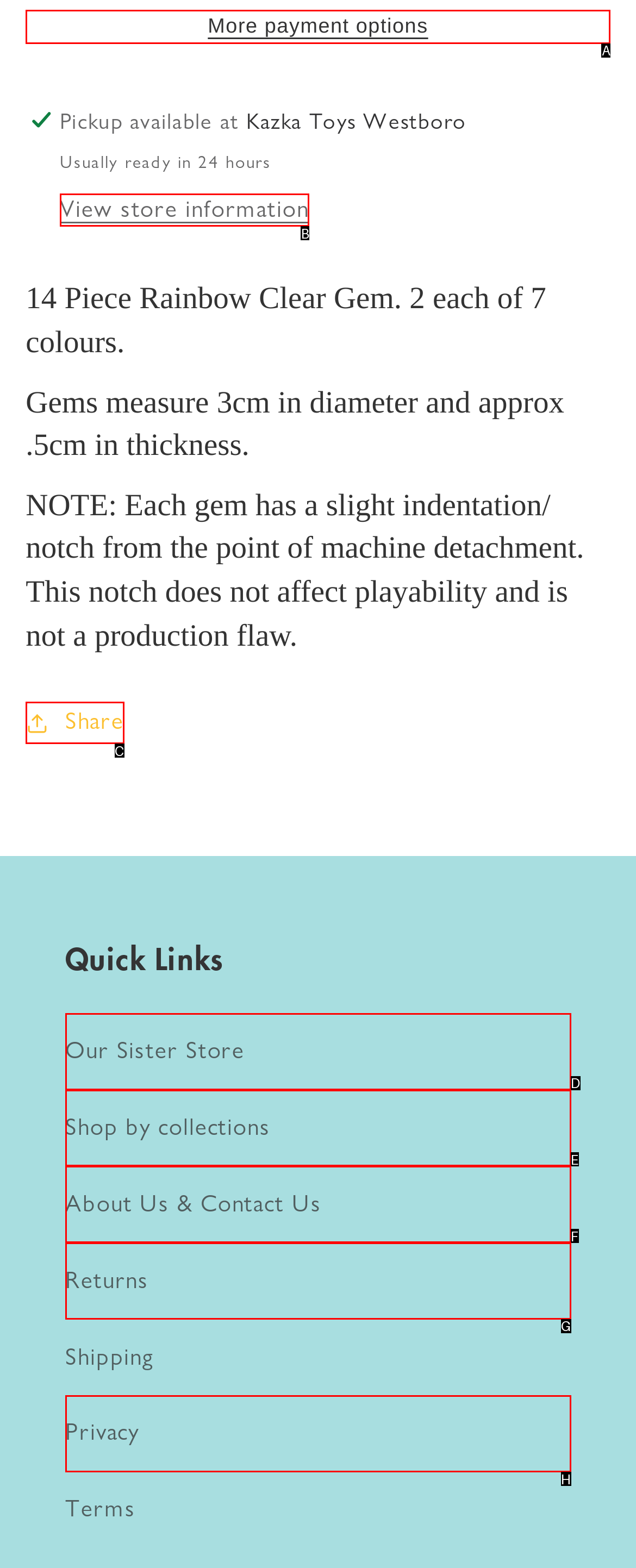Using the given description: Share, identify the HTML element that corresponds best. Answer with the letter of the correct option from the available choices.

C